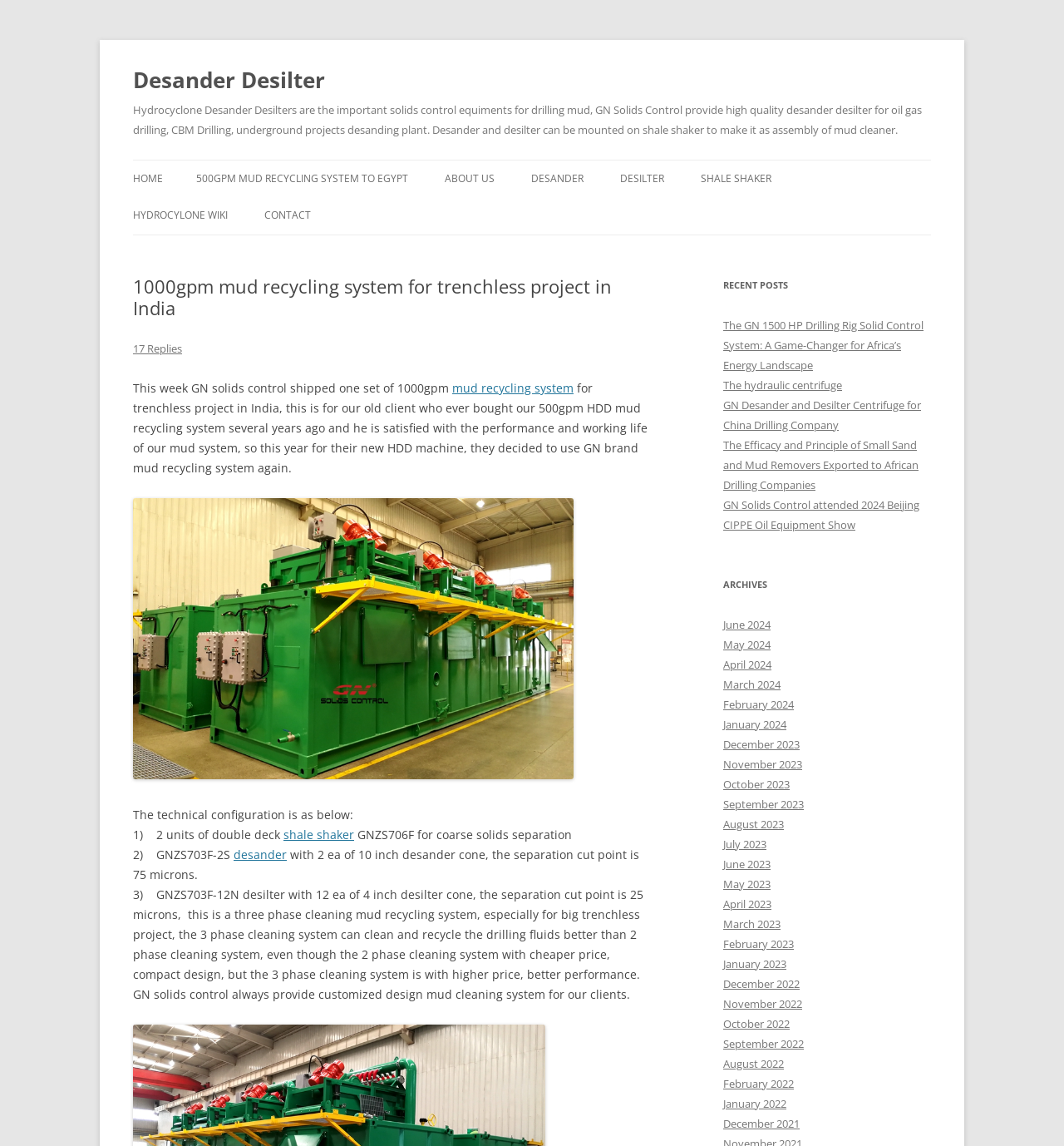Review the image closely and give a comprehensive answer to the question: What is the separation cut point of the desander cone?

According to the webpage content, the desander cone has a separation cut point of 75 microns, which is mentioned in the technical configuration of the mud recycling system.